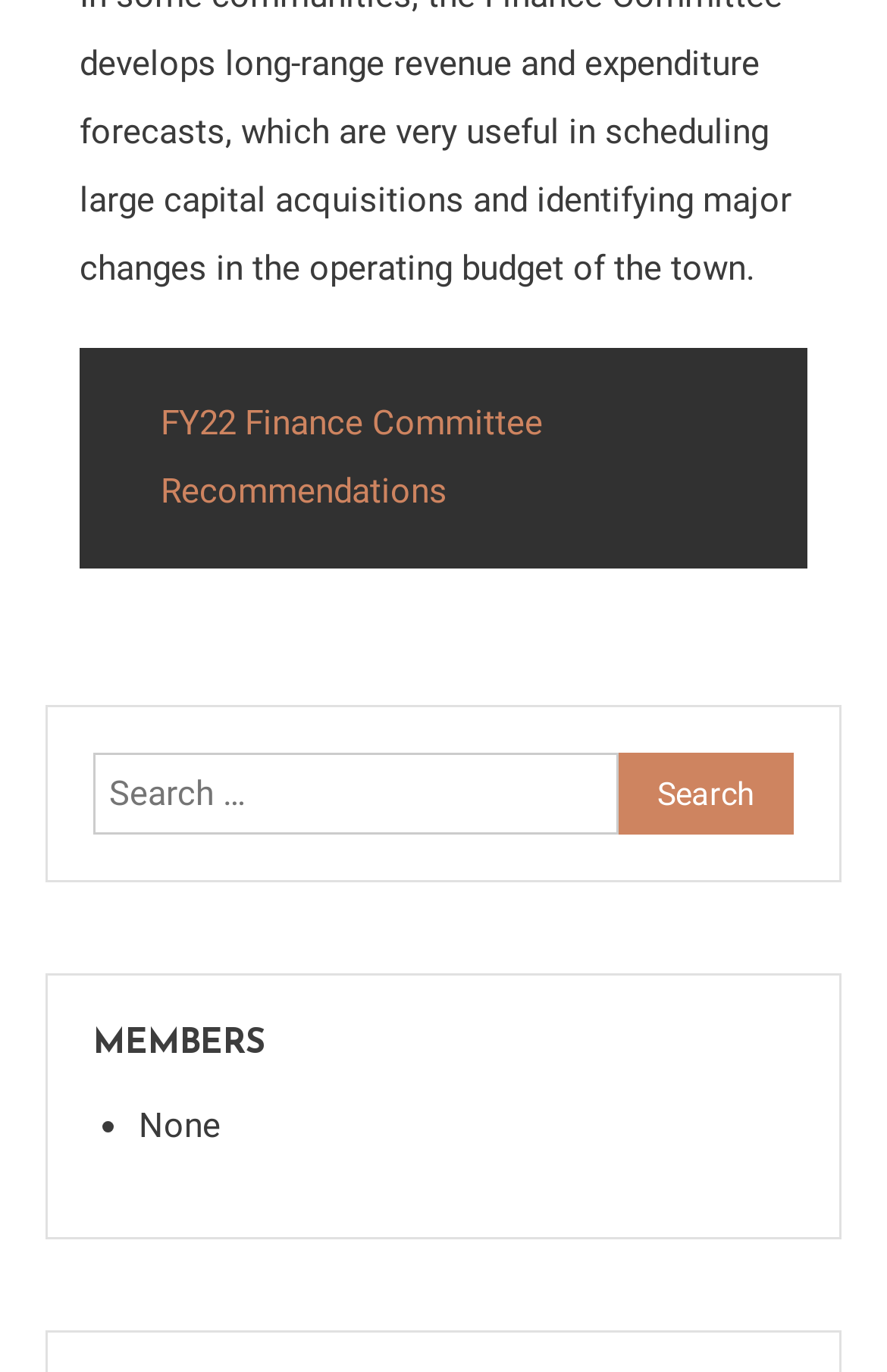Please examine the image and answer the question with a detailed explanation:
What is the text of the first list item?

The first list item has the text 'None' with a bounding box of [0.156, 0.805, 0.249, 0.835], indicating that it is the first item in the list.